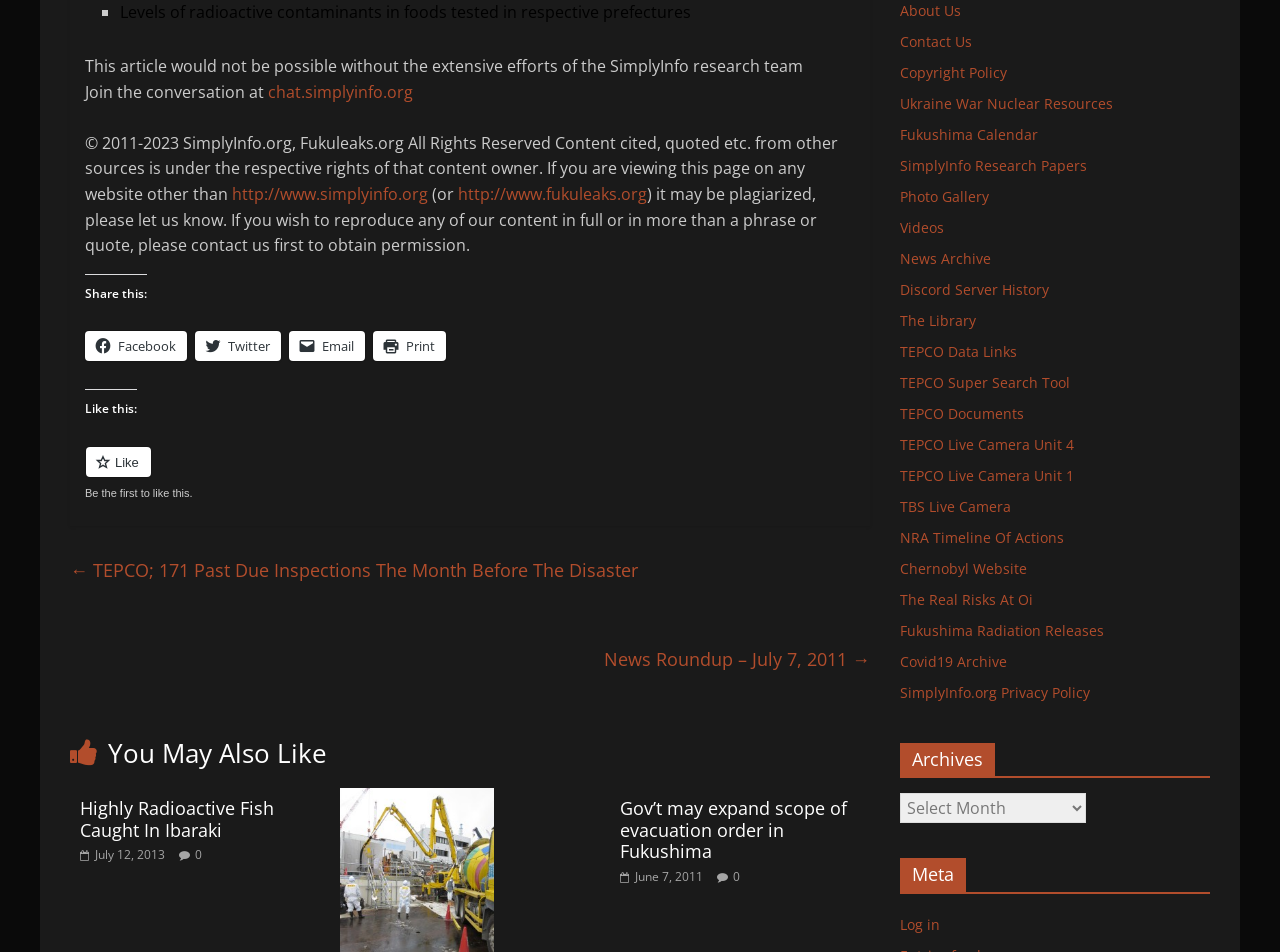Locate the UI element that matches the description TEPCO Live Camera Unit 1 in the webpage screenshot. Return the bounding box coordinates in the format (top-left x, top-left y, bottom-right x, bottom-right y), with values ranging from 0 to 1.

[0.703, 0.489, 0.839, 0.509]